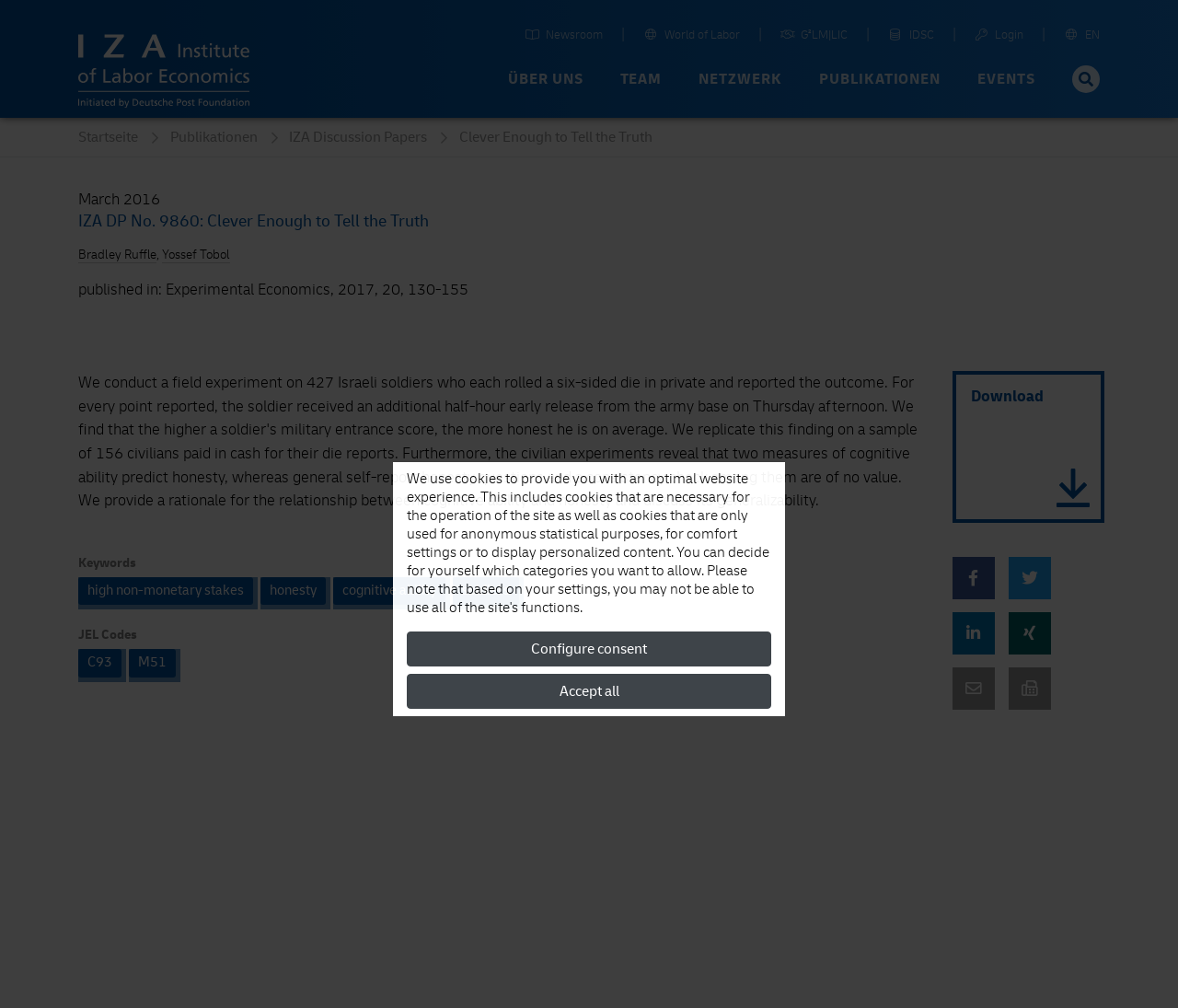What is the title of the publication? Look at the image and give a one-word or short phrase answer.

Clever Enough to Tell the Truth